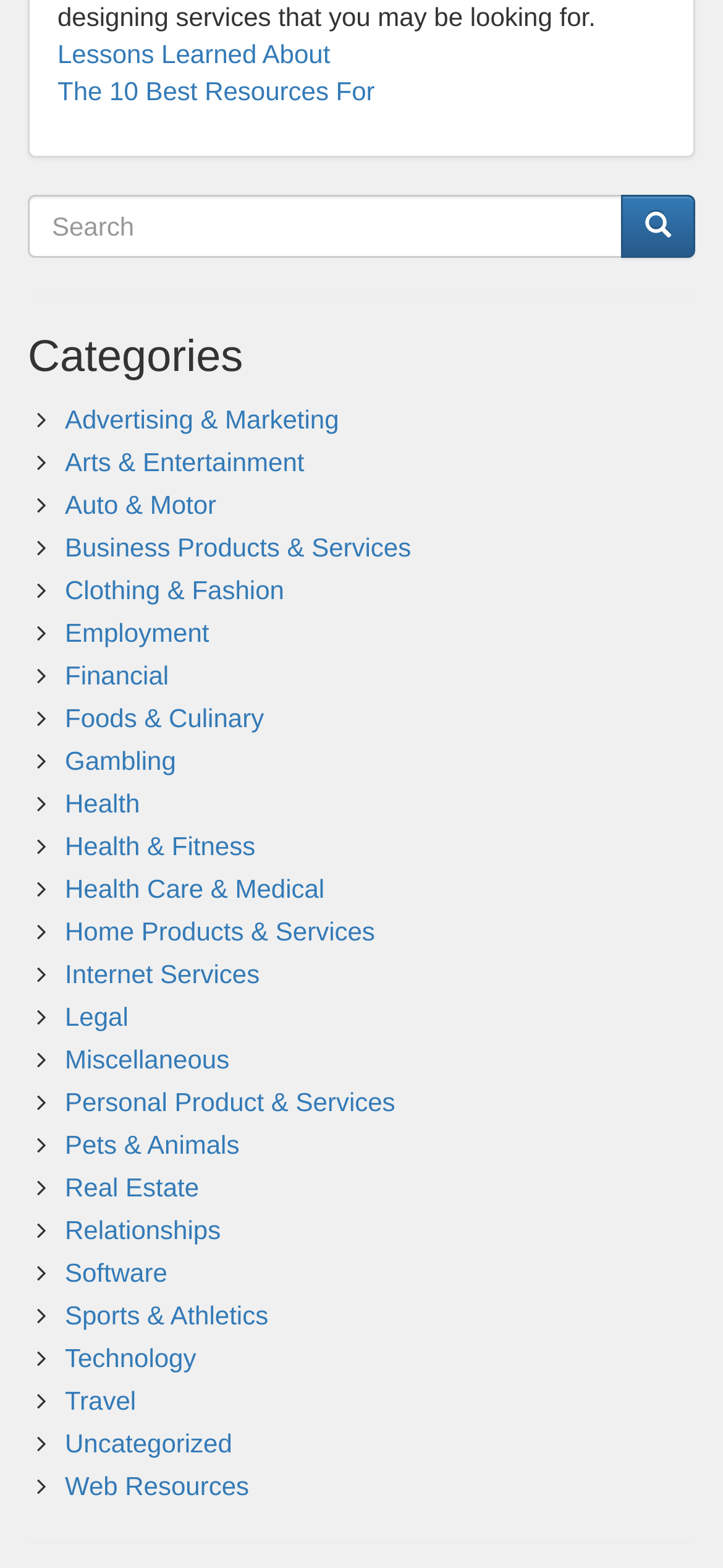Find the bounding box coordinates of the element's region that should be clicked in order to follow the given instruction: "click the first link". The coordinates should consist of four float numbers between 0 and 1, i.e., [left, top, right, bottom].

None